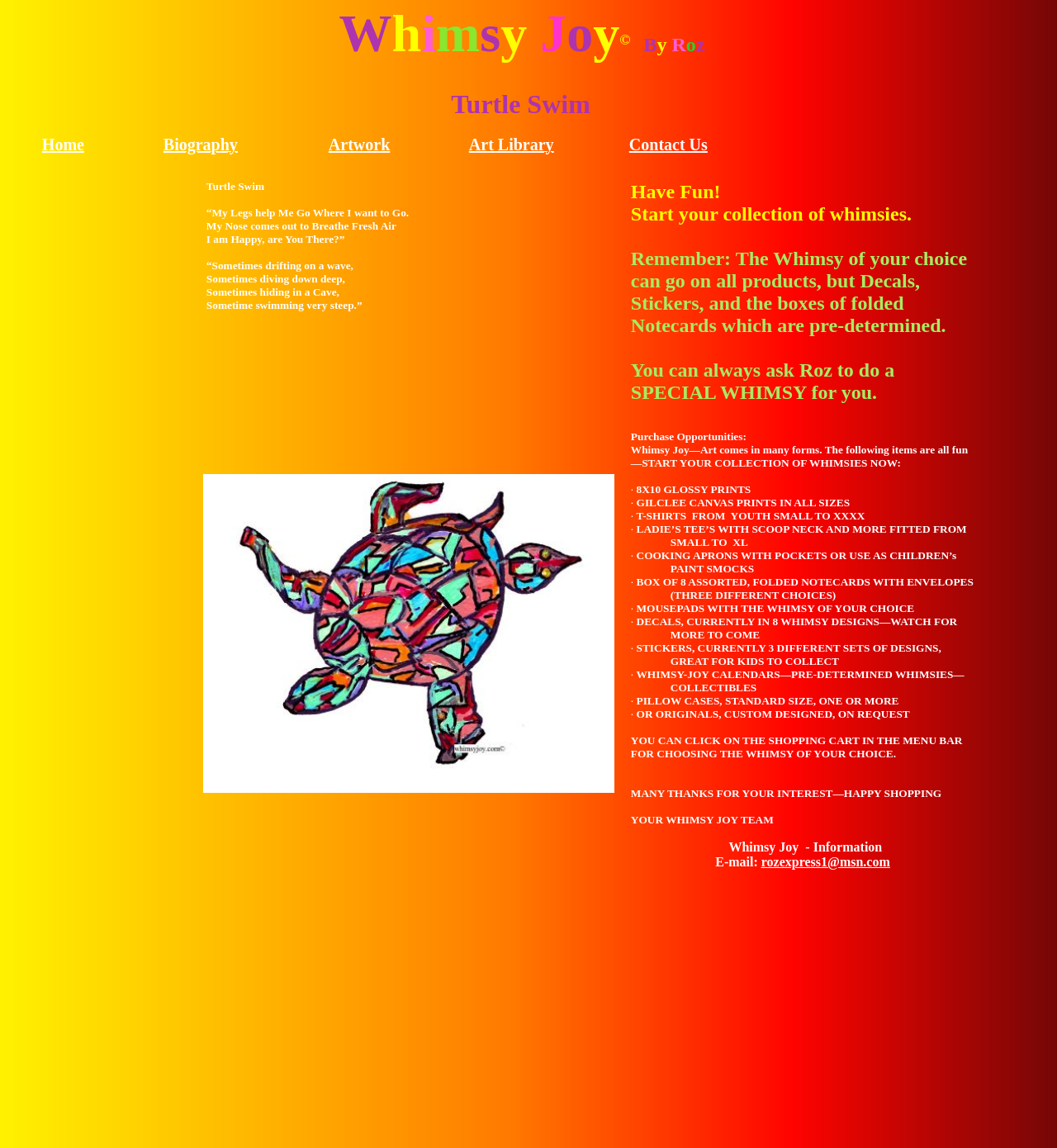Answer the question using only one word or a concise phrase: Is there an image on the webpage?

Yes